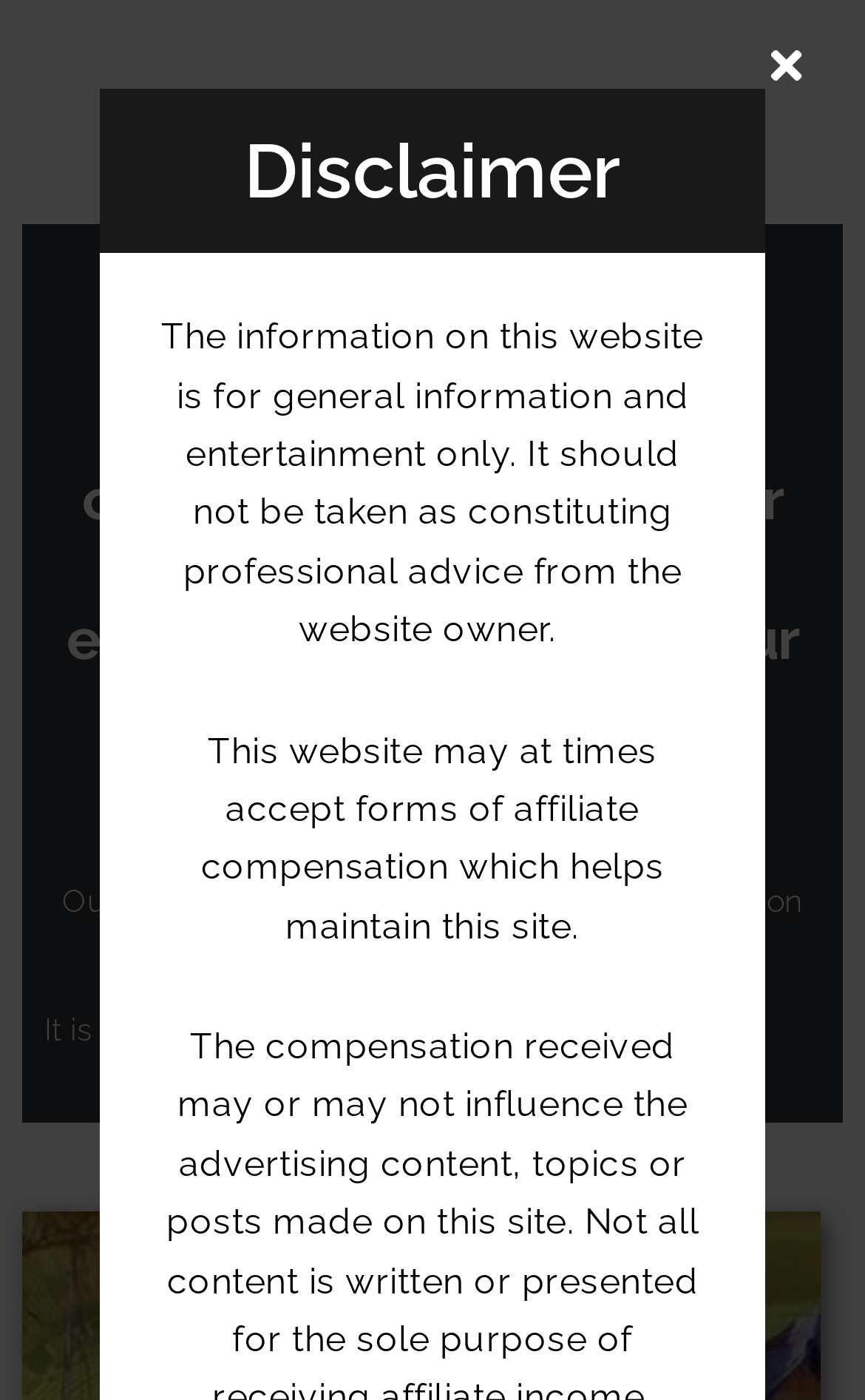What is the tone of the disclaimer?
Could you answer the question with a detailed and thorough explanation?

The disclaimer section contains static text that provides general information and entertainment only, and also cautions that it should not be taken as professional advice. This tone can be described as informative and cautionary.